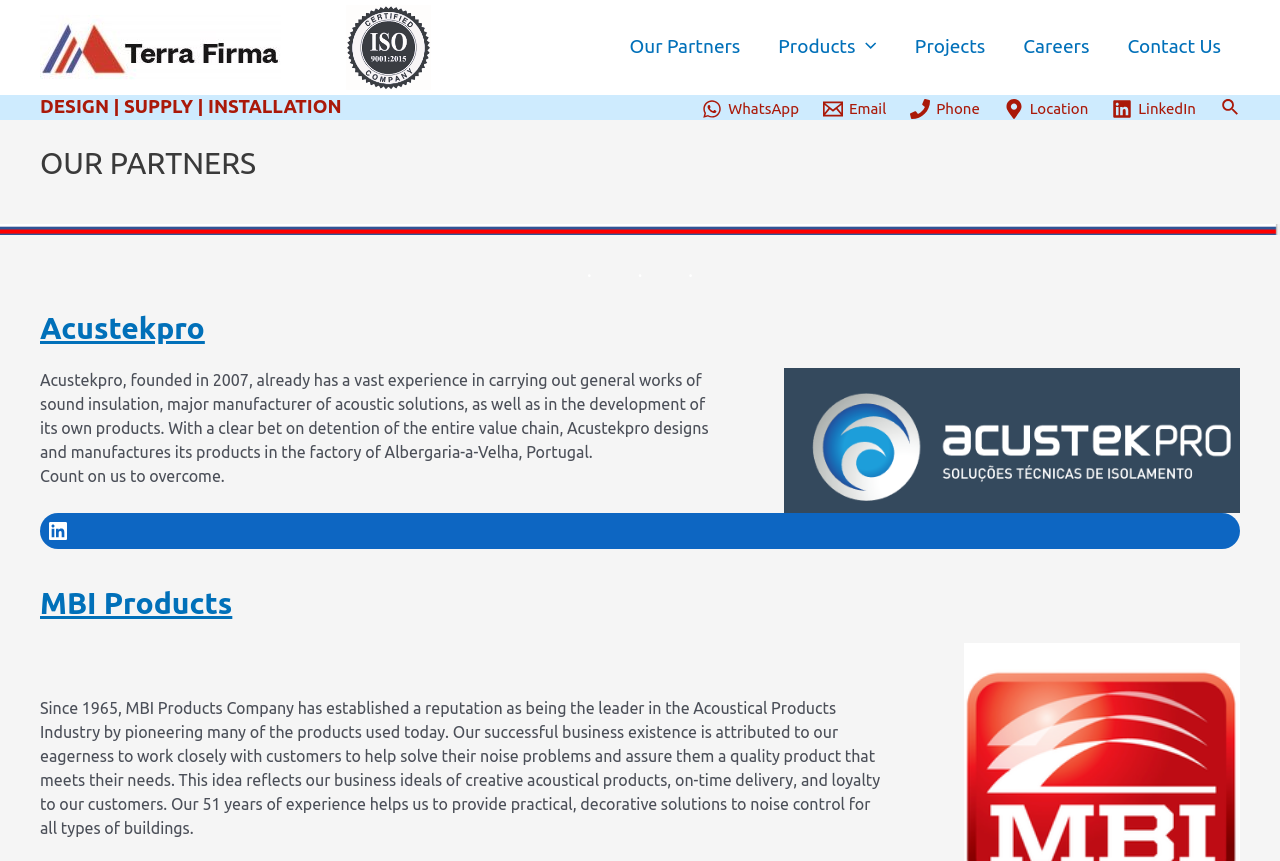Please provide a short answer using a single word or phrase for the question:
What is the description of Acustekpro?

Manufacturer of acoustic solutions